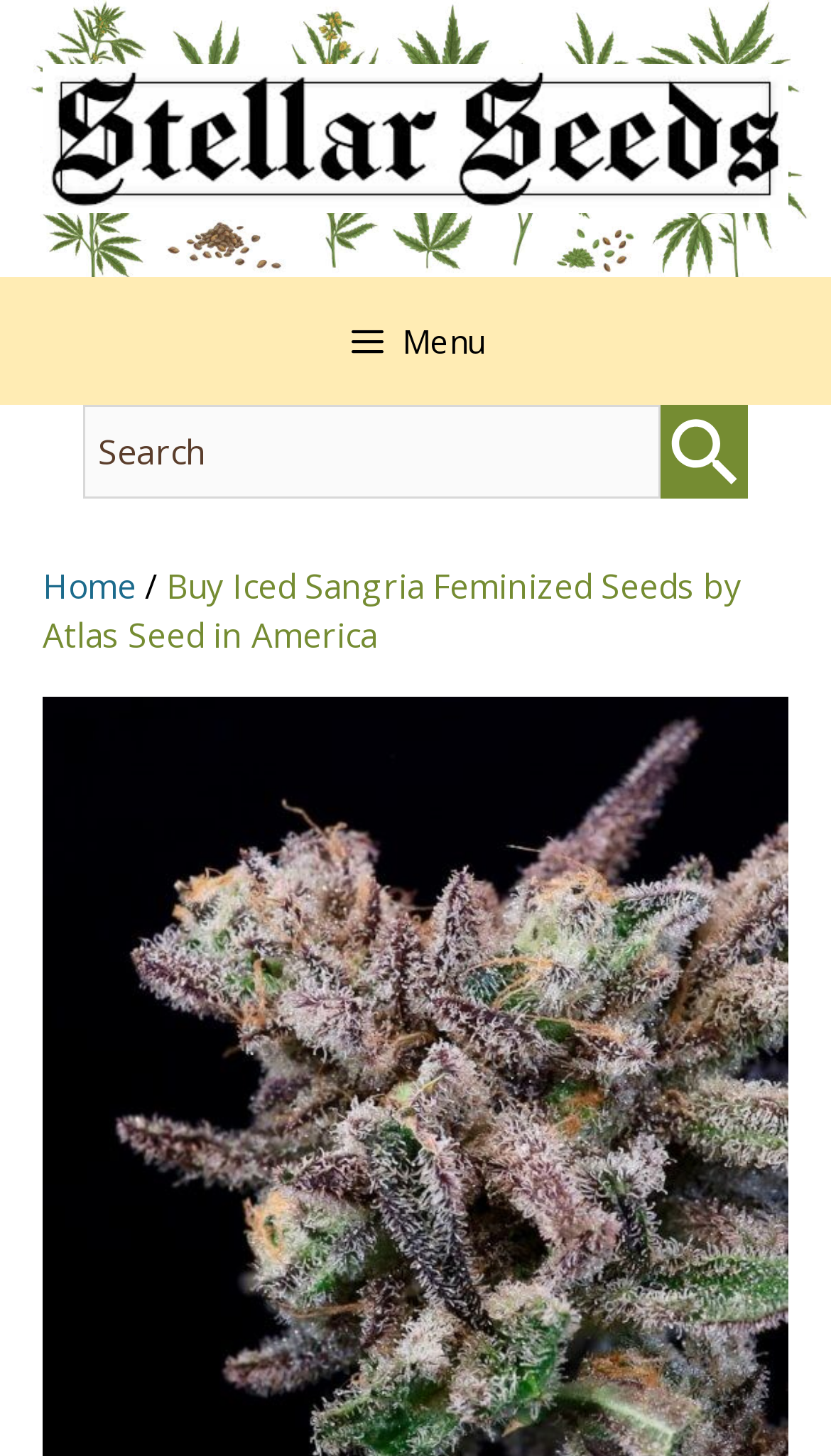Extract the bounding box coordinates of the UI element described: "Menu". Provide the coordinates in the format [left, top, right, bottom] with values ranging from 0 to 1.

[0.0, 0.19, 1.0, 0.278]